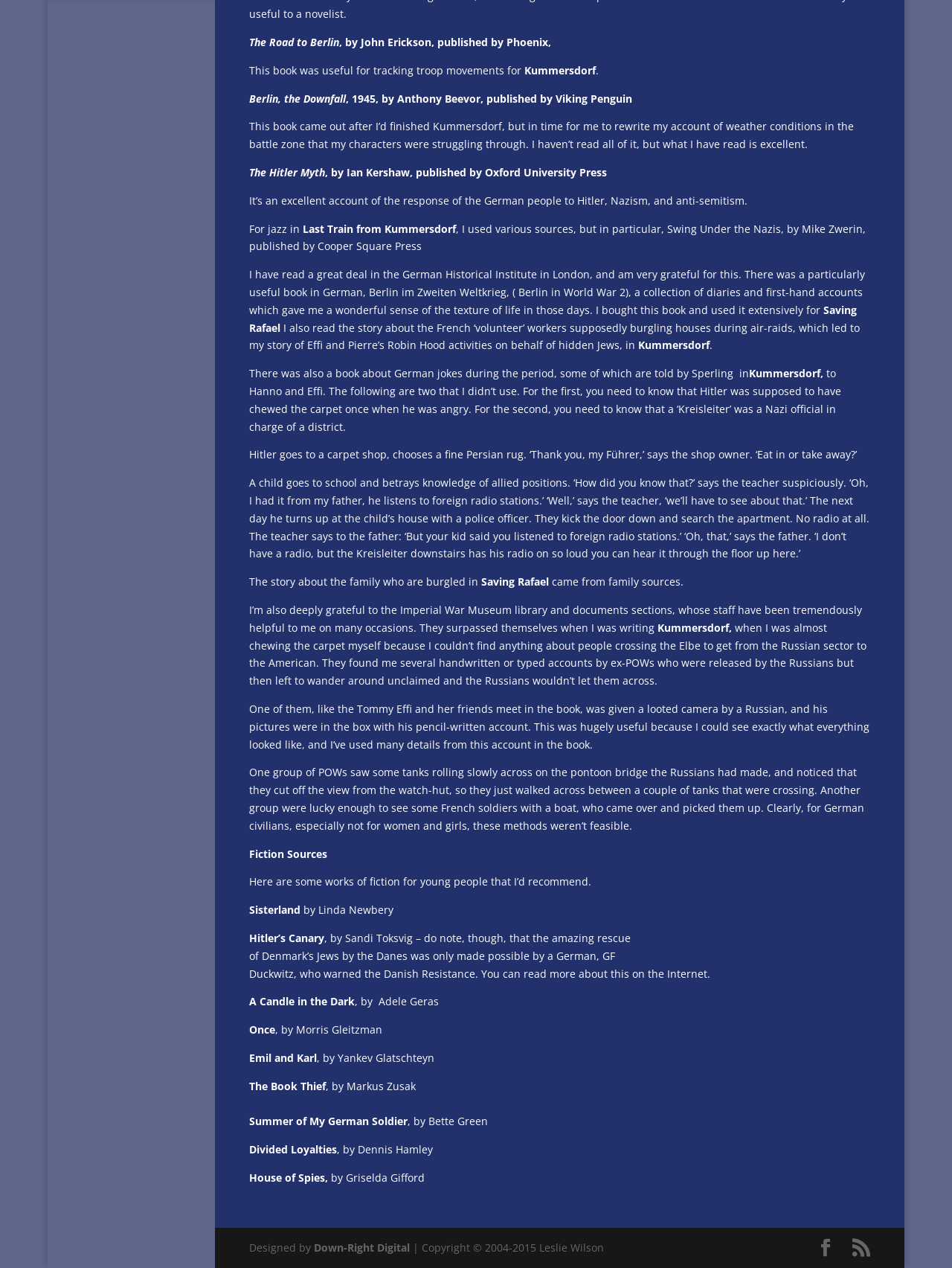Identify the bounding box for the given UI element using the description provided. Coordinates should be in the format (top-left x, top-left y, bottom-right x, bottom-right y) and must be between 0 and 1. Here is the description: motivation

None